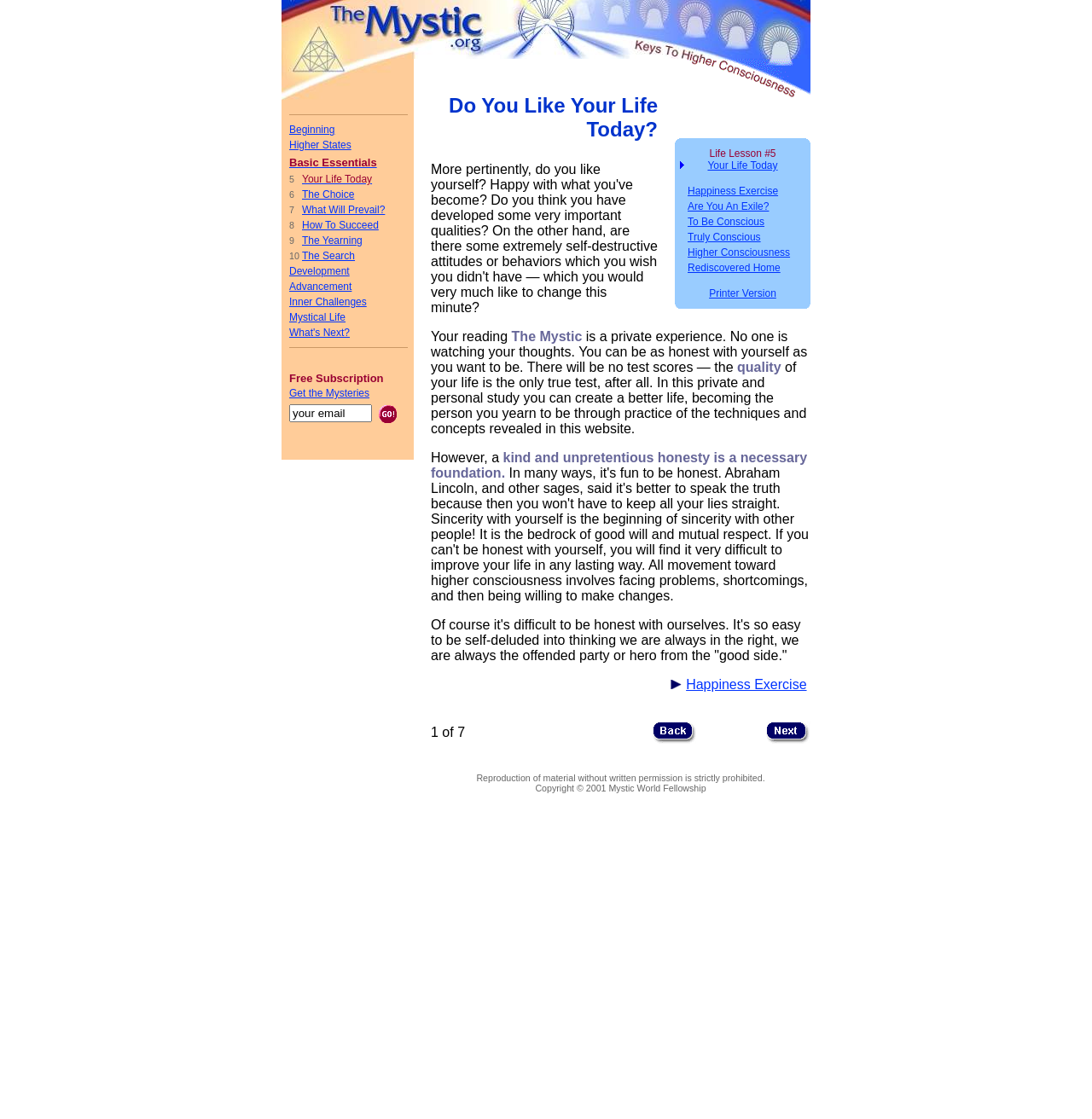Predict the bounding box of the UI element based on the description: "Are You An Exile?". The coordinates should be four float numbers between 0 and 1, formatted as [left, top, right, bottom].

[0.63, 0.179, 0.704, 0.19]